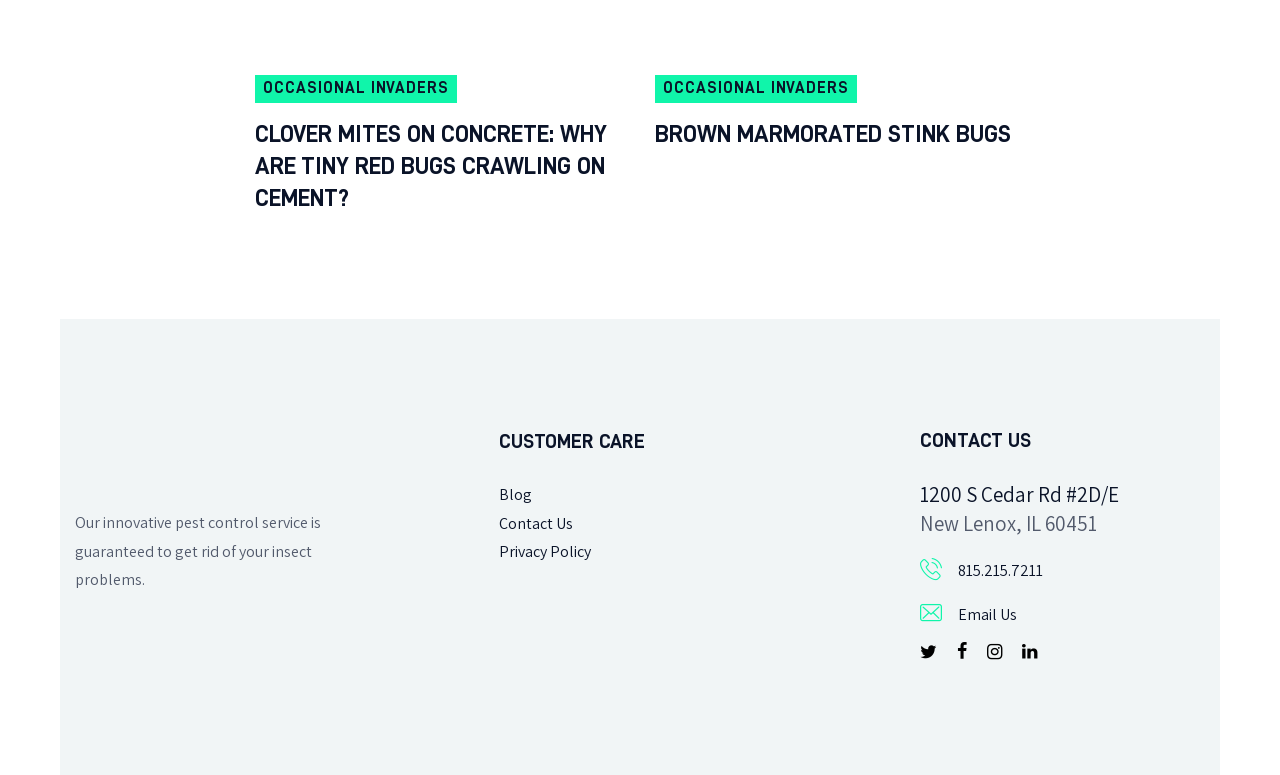What is the name of the pest control service?
Based on the screenshot, respond with a single word or phrase.

A.N.T. Pest Control